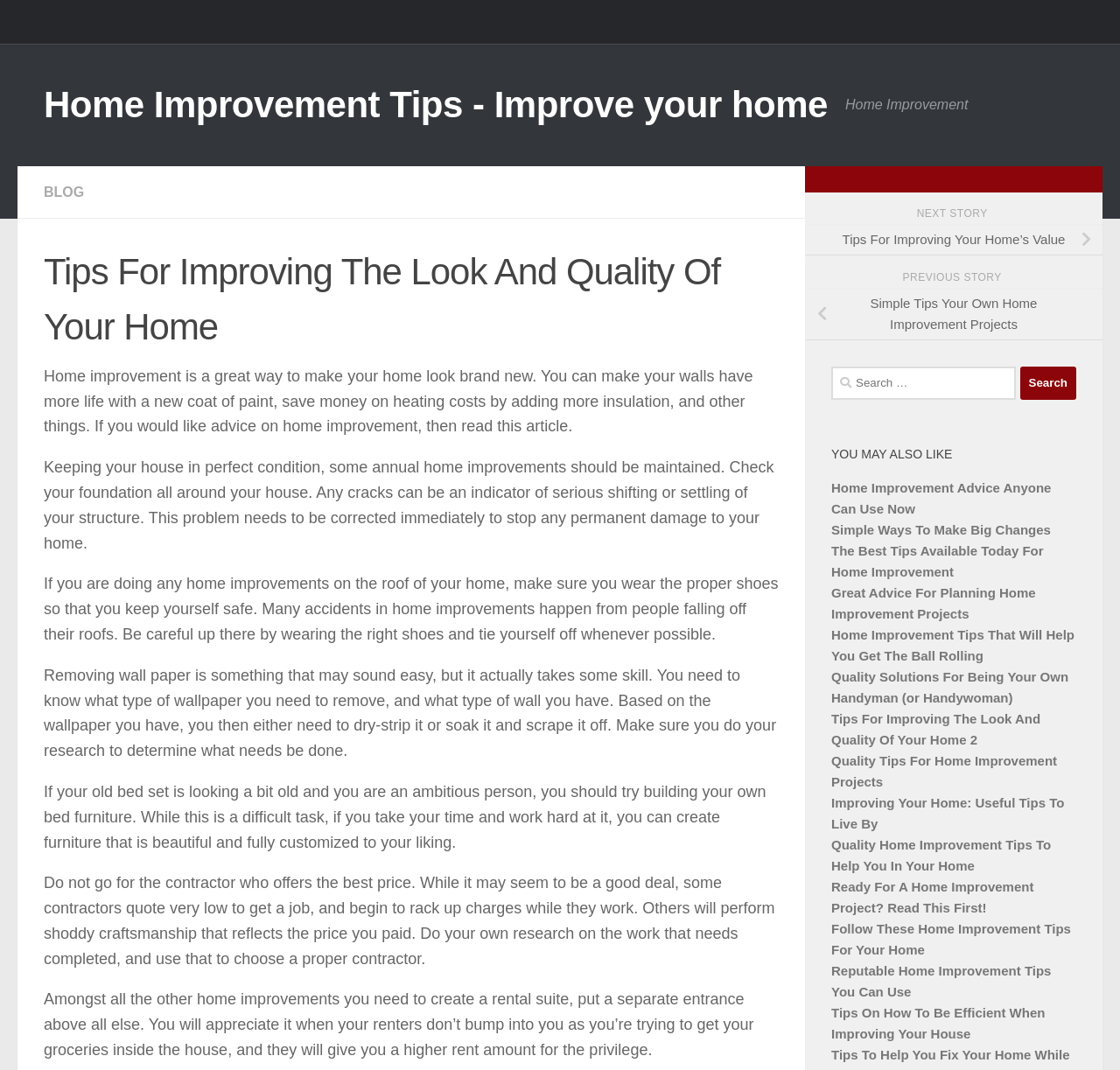Please find the bounding box coordinates of the element's region to be clicked to carry out this instruction: "Click on the 'NEXT STORY' button".

[0.818, 0.194, 0.885, 0.205]